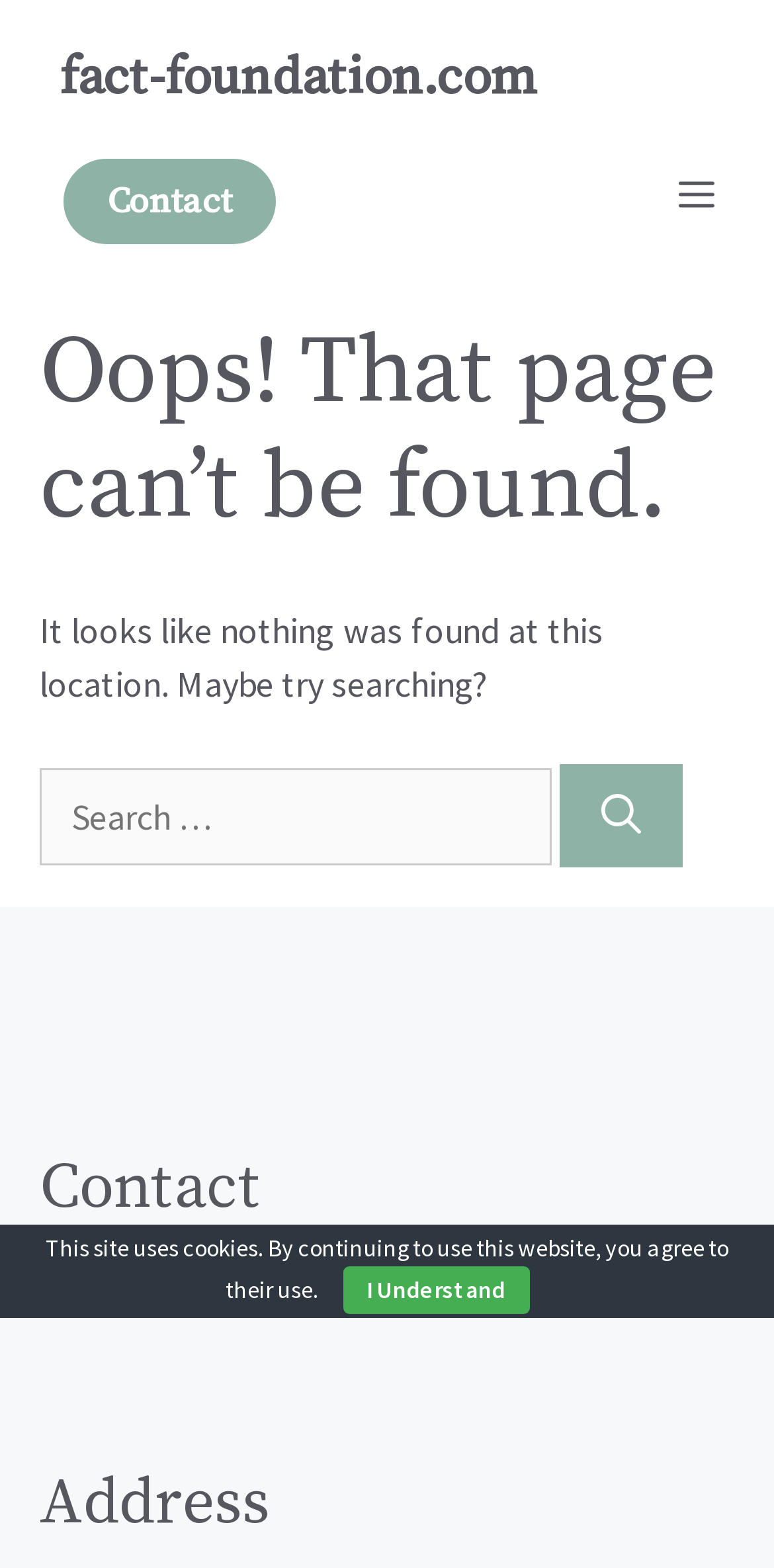Determine the bounding box coordinates of the UI element described below. Use the format (top-left x, top-left y, bottom-right x, bottom-right y) with floating point numbers between 0 and 1: key replacement

None